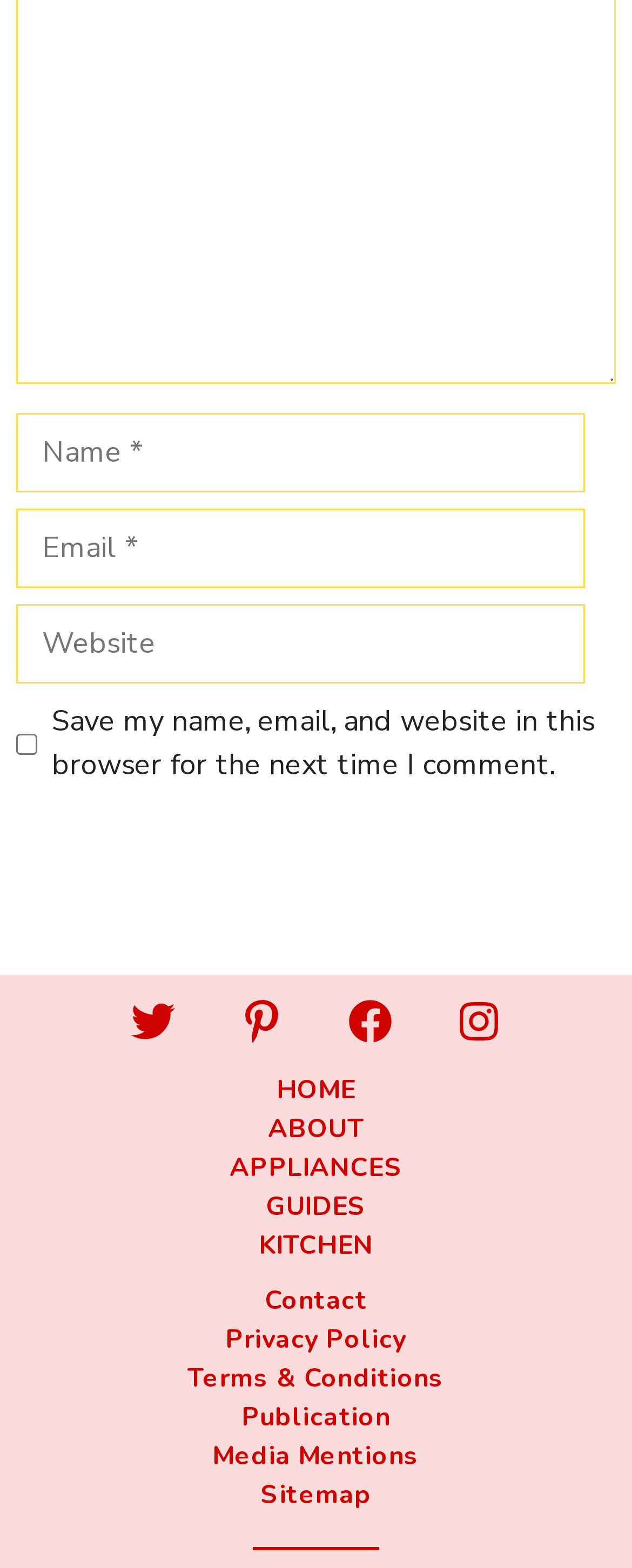Give a short answer to this question using one word or a phrase:
How many textboxes are there?

3